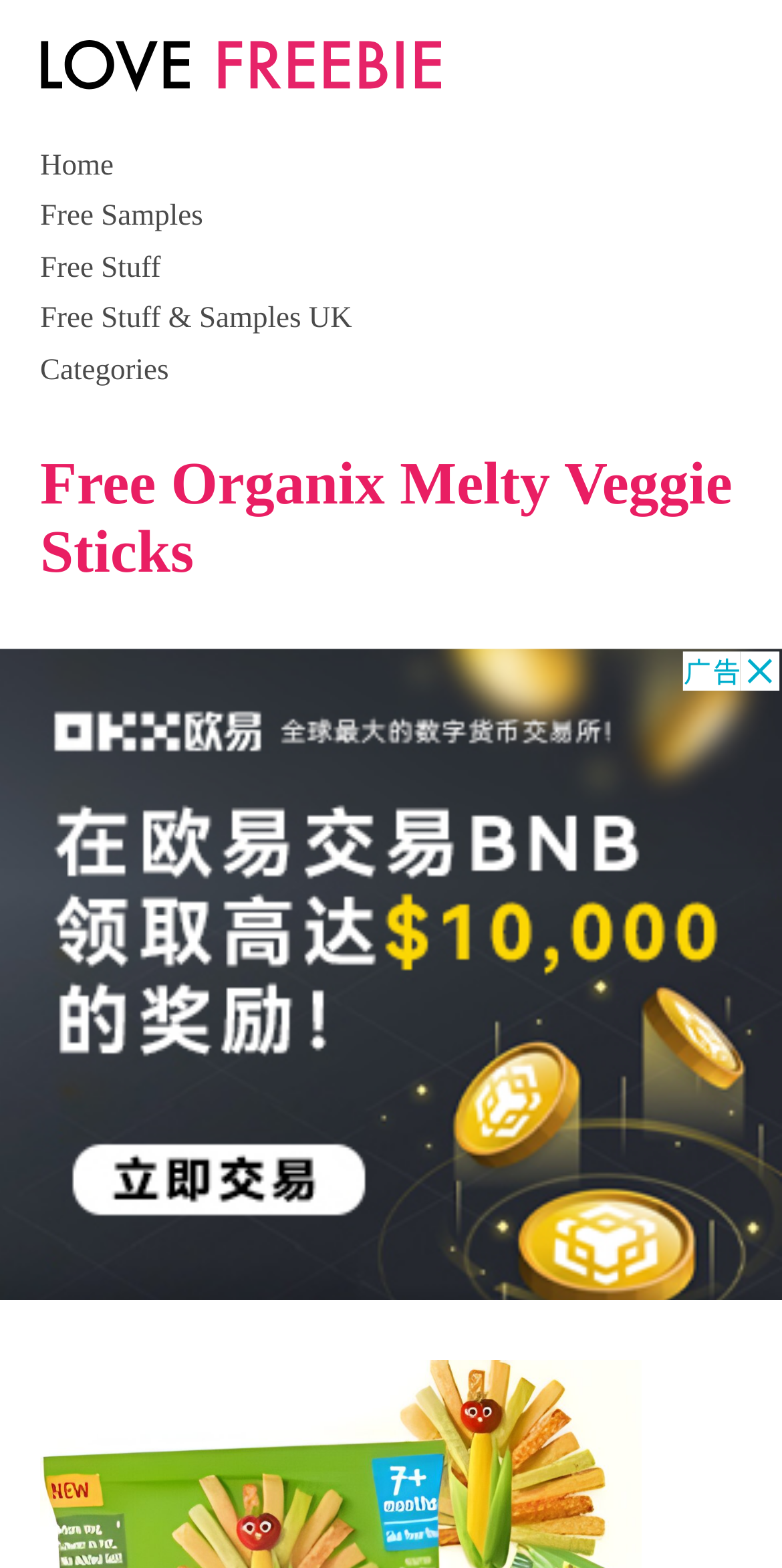From the details in the image, provide a thorough response to the question: How many categories are there?

I found a link called 'Categories' in the navigation menu, but I did not find any sub-categories or category lists on the webpage. Therefore, I assume that there is only 1 category.